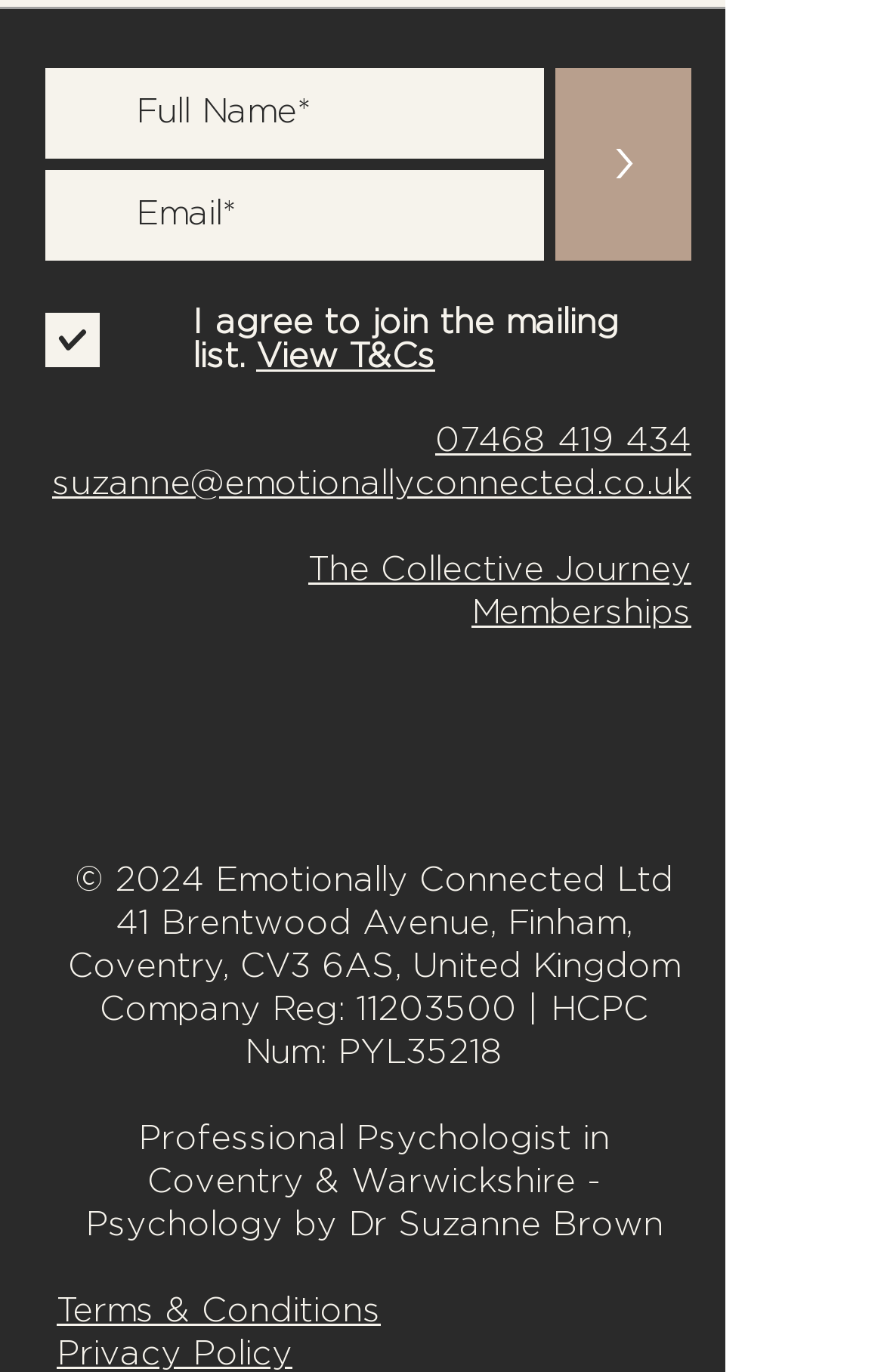Please reply with a single word or brief phrase to the question: 
How can users contact Emotionally Connected Ltd?

Phone or email